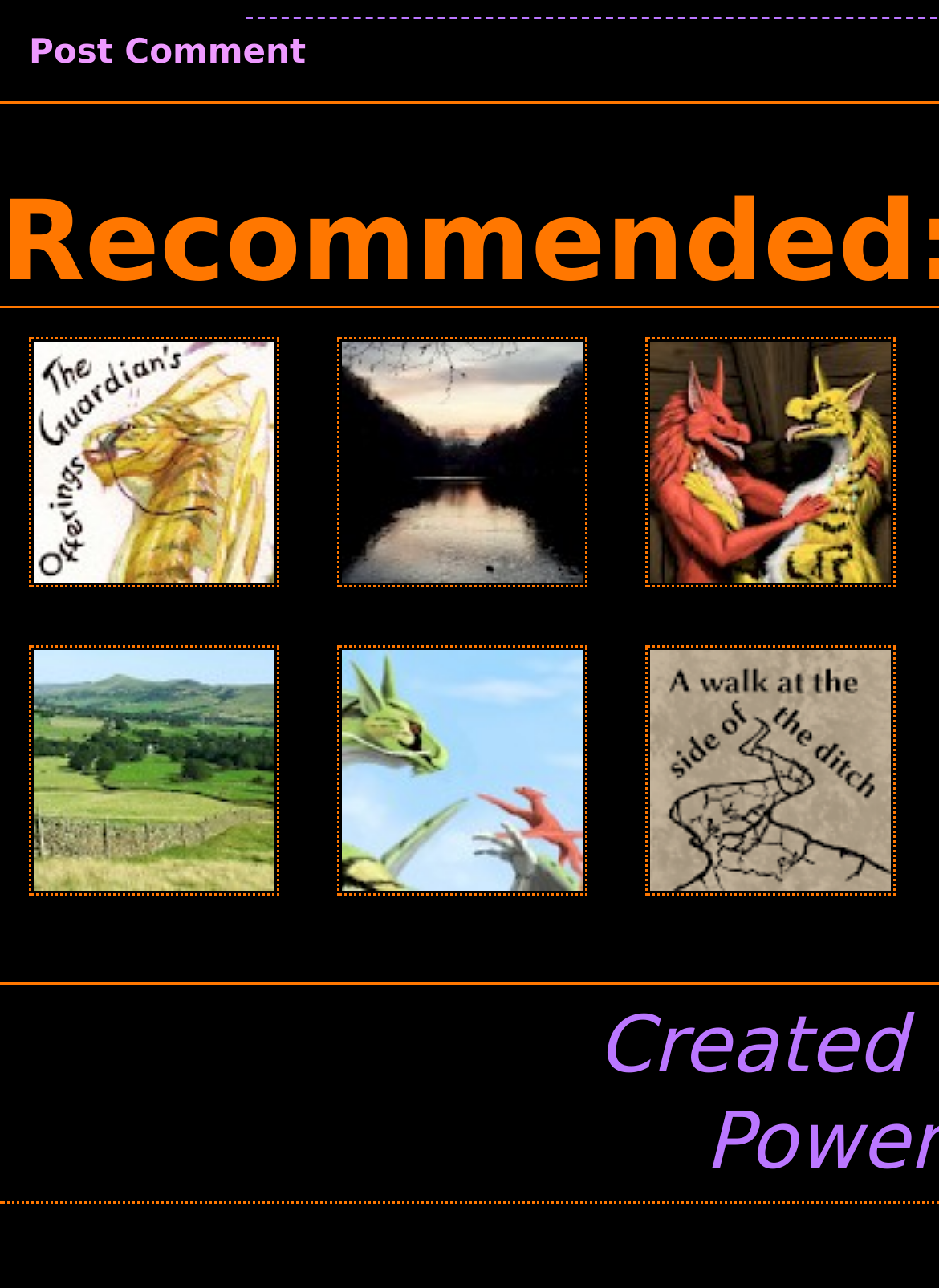How many images are on this webpage?
Using the image, answer in one word or phrase.

9